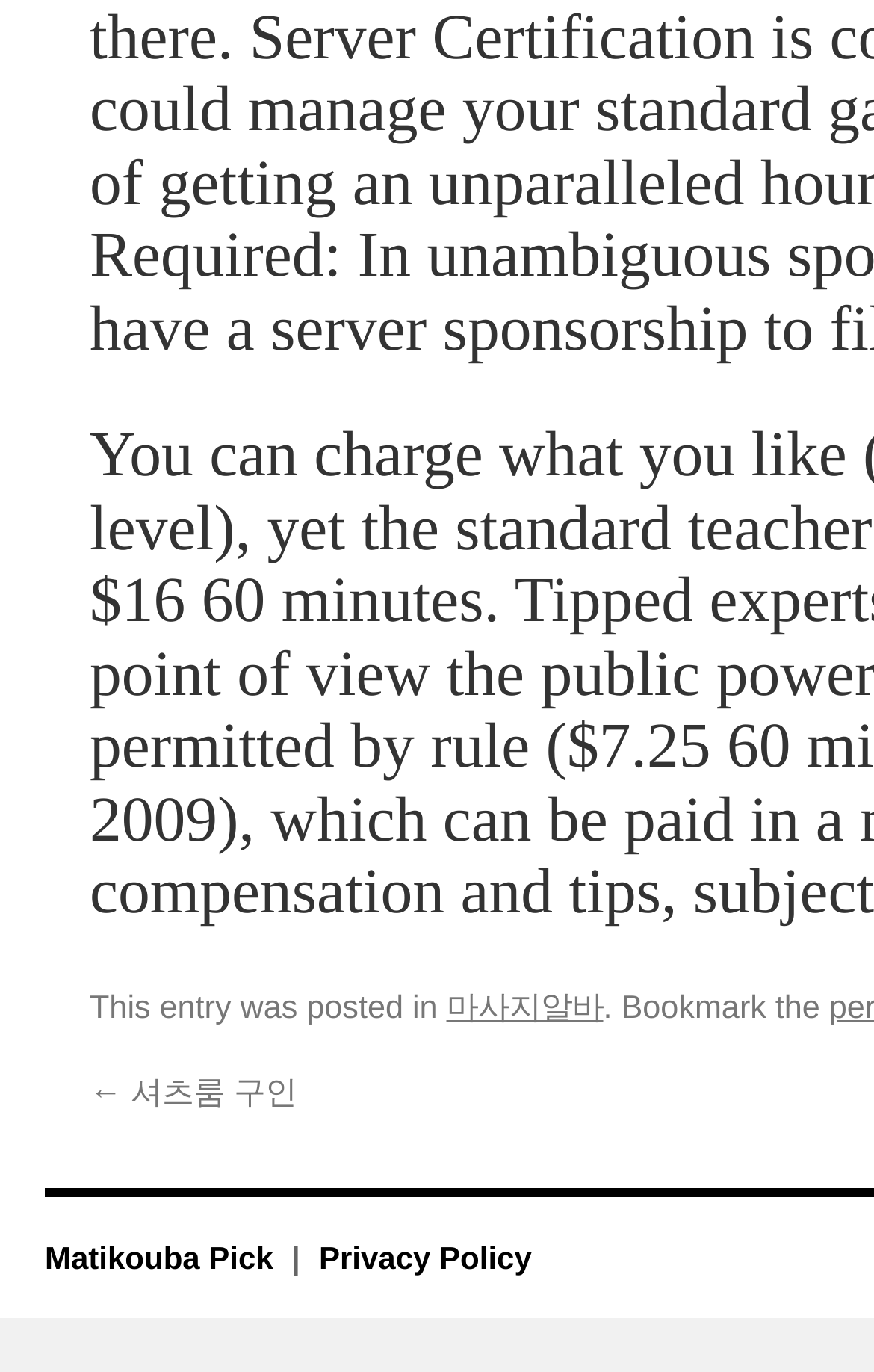Determine the bounding box of the UI component based on this description: "Matikouba Pick". The bounding box coordinates should be four float values between 0 and 1, i.e., [left, top, right, bottom].

[0.051, 0.966, 0.323, 0.992]